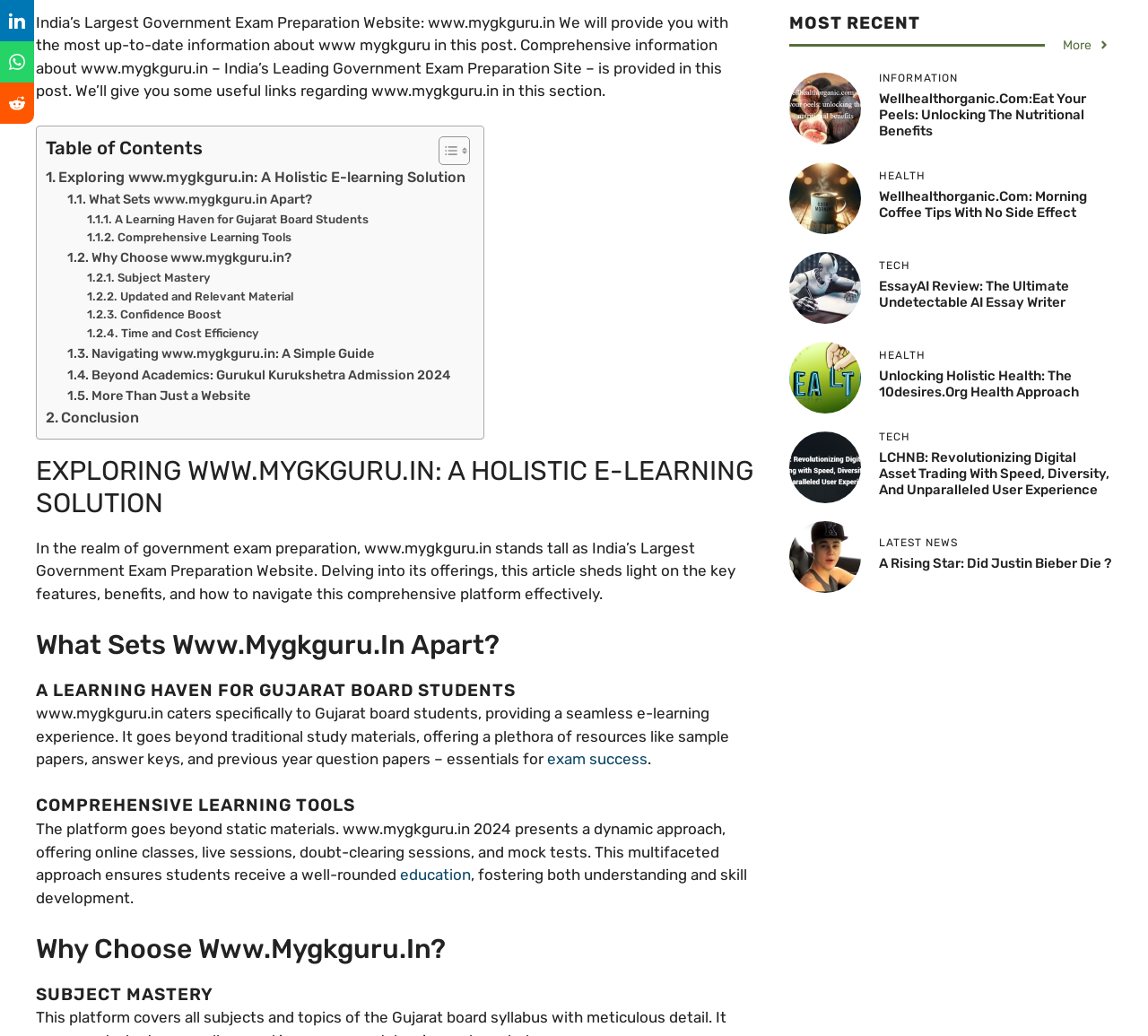Provide the bounding box coordinates for the specified HTML element described in this description: "Navigating www.mygkguru.in: A Simple Guide". The coordinates should be four float numbers ranging from 0 to 1, in the format [left, top, right, bottom].

[0.059, 0.332, 0.326, 0.352]